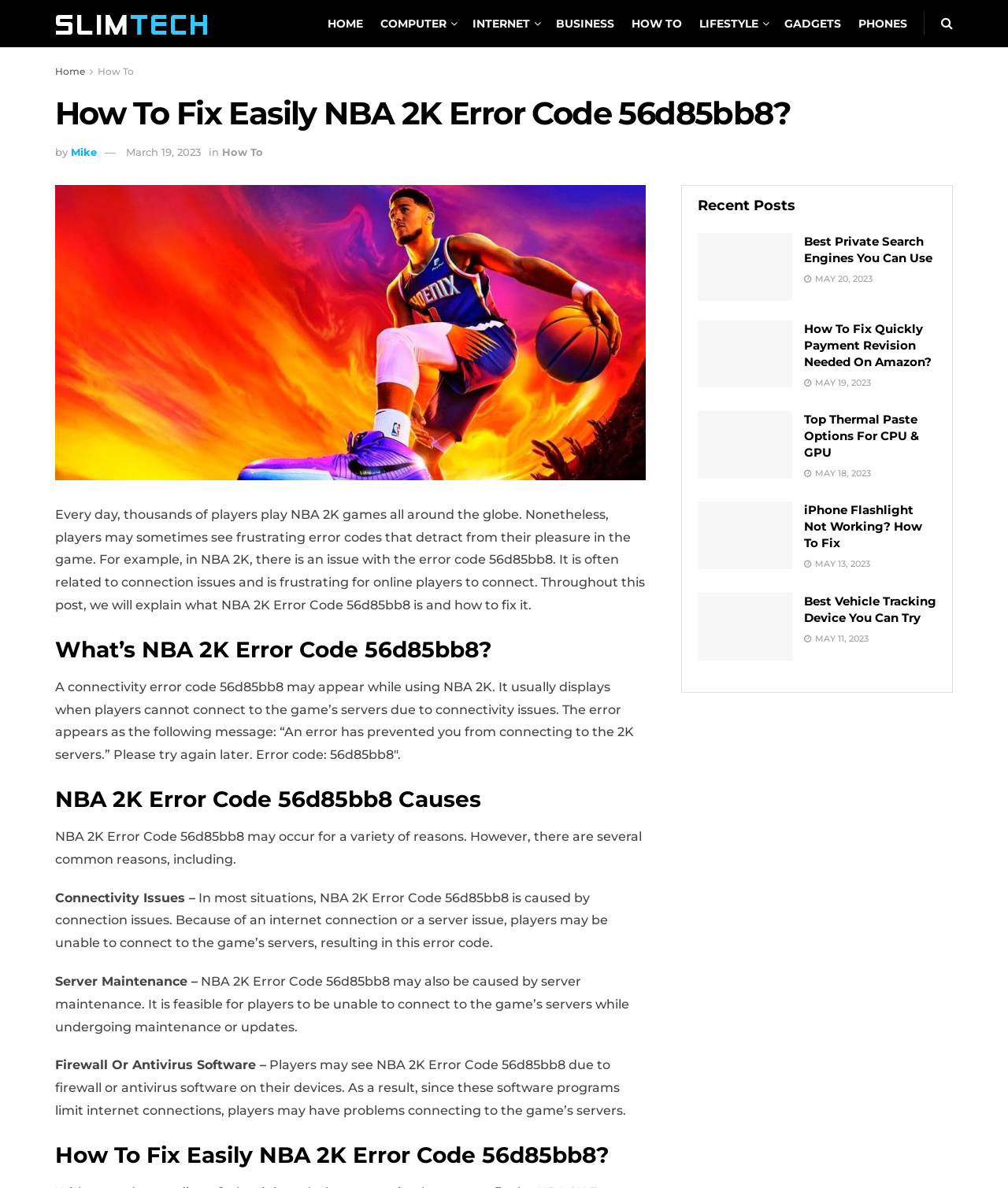Please find the bounding box coordinates of the section that needs to be clicked to achieve this instruction: "View the article about saving 80% on T-RackS 5 v2 mixing and mastering processors".

None